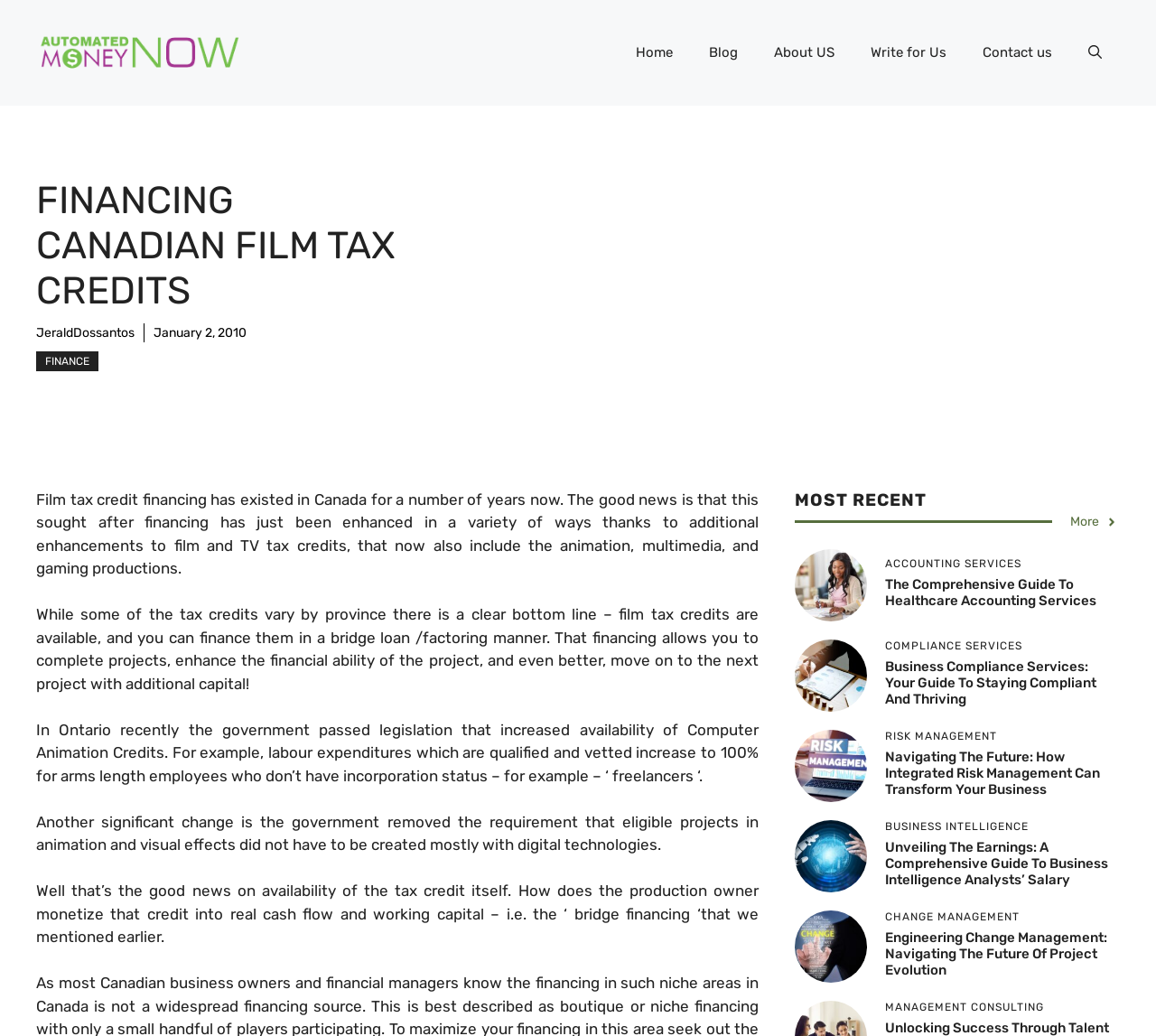What is the section below the main heading about?
Give a detailed and exhaustive answer to the question.

The section below the main heading is titled 'MOST RECENT' and appears to feature links to recent news or updates related to film tax credit financing, accounting services, compliance services, risk management, business intelligence, and change management.